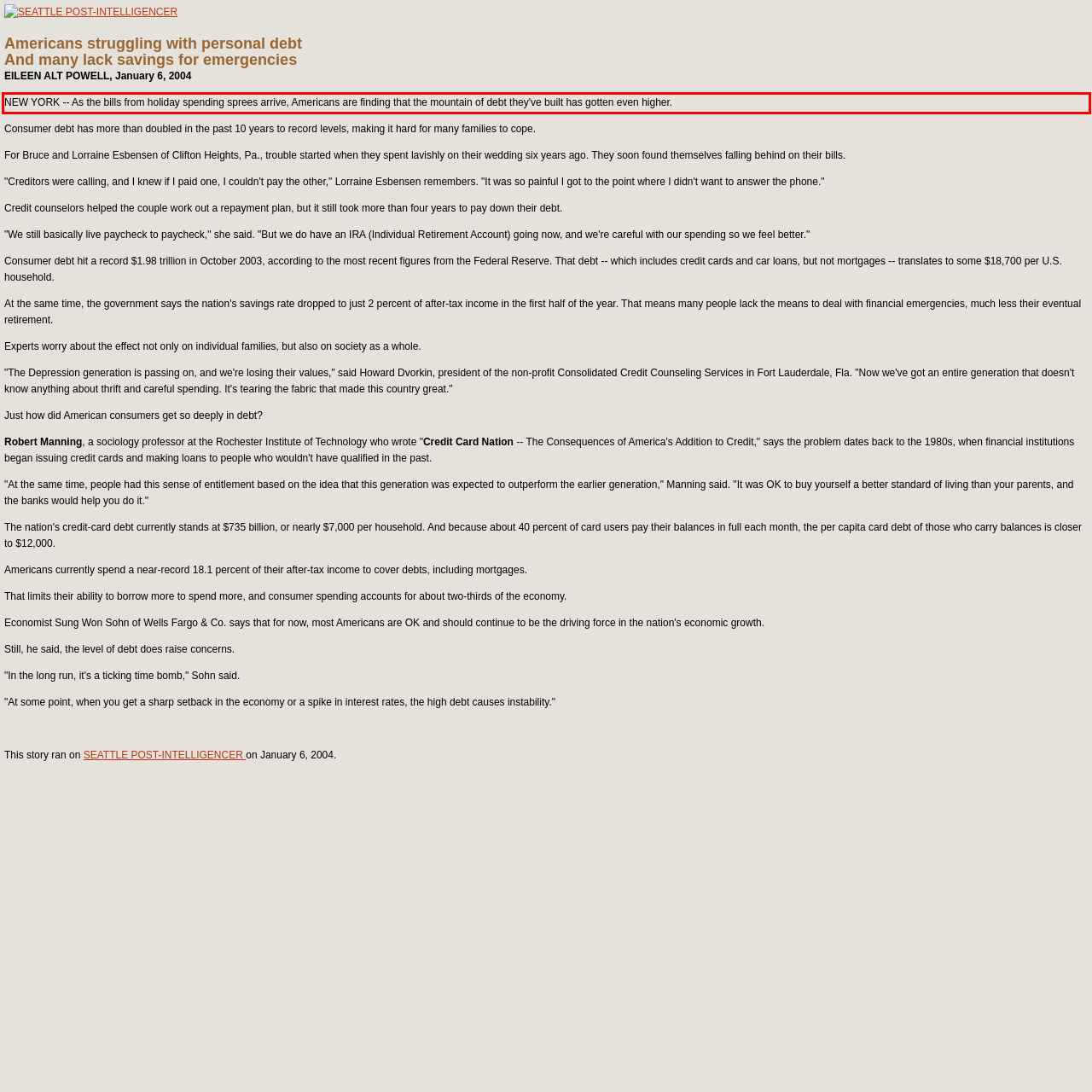In the screenshot of the webpage, find the red bounding box and perform OCR to obtain the text content restricted within this red bounding box.

NEW YORK -- As the bills from holiday spending sprees arrive, Americans are finding that the mountain of debt they've built has gotten even higher.